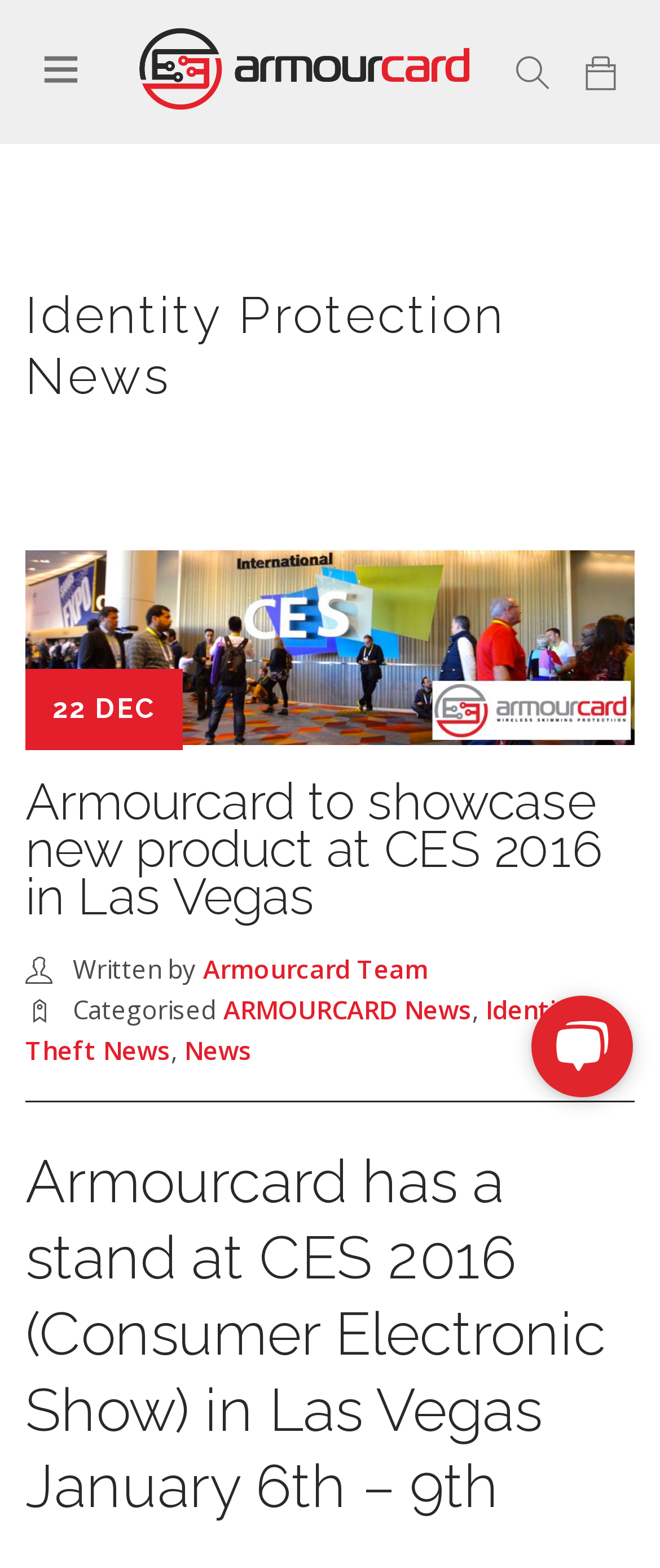Please mark the bounding box coordinates of the area that should be clicked to carry out the instruction: "Click on Armourcard International".

[0.241, 0.013, 0.759, 0.138]